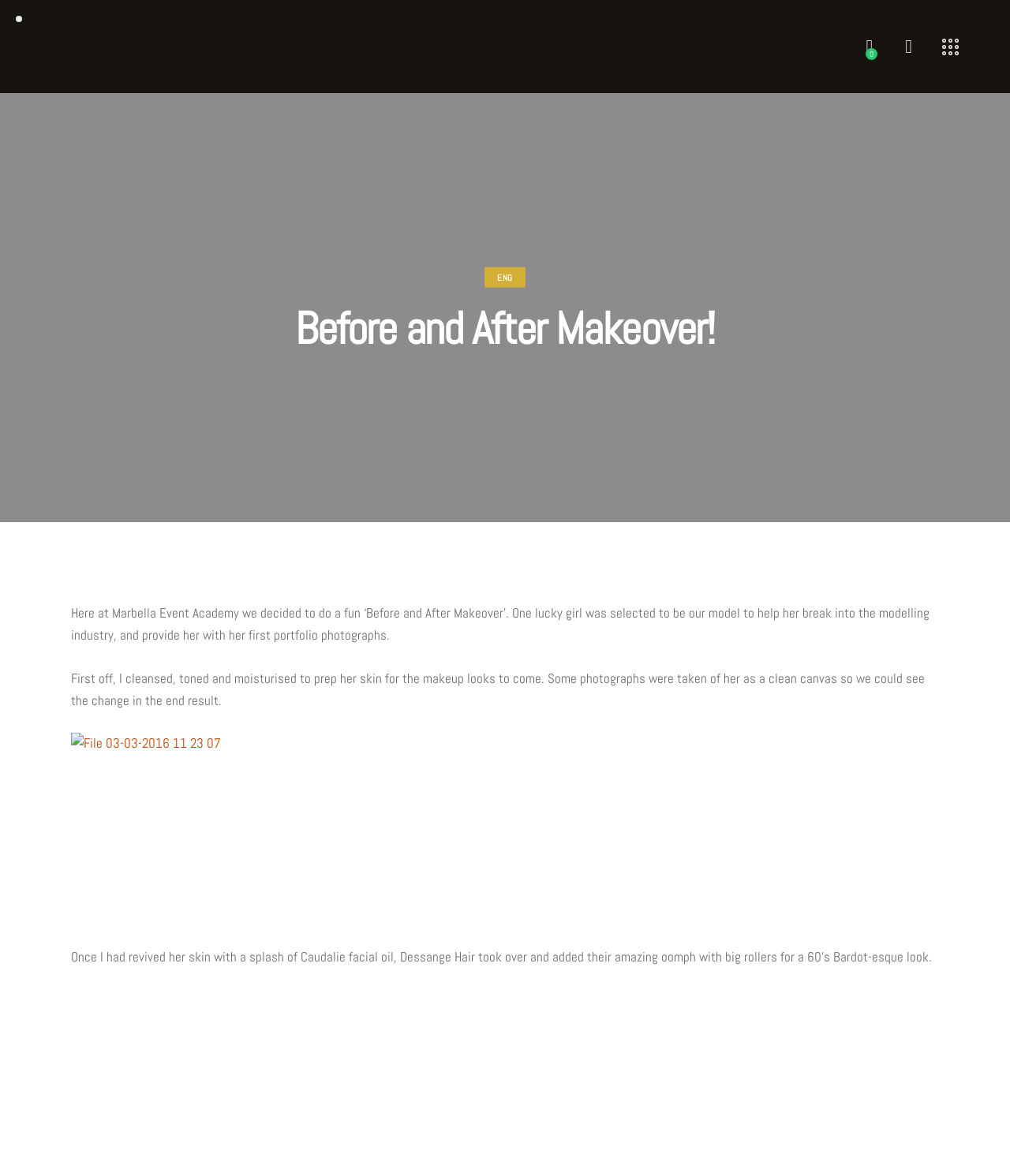What is the theme of the makeover?
Refer to the image and give a detailed response to the question.

The theme of the makeover is 60's Bardot-esque, which is mentioned in the StaticText 'Once I had revived her skin with a splash of Caudalie facial oil, Dessange Hair took over and added their amazing oomph with big rollers for a 60’s Bardot-esque look.' with a bounding box of [0.07, 0.806, 0.923, 0.821].